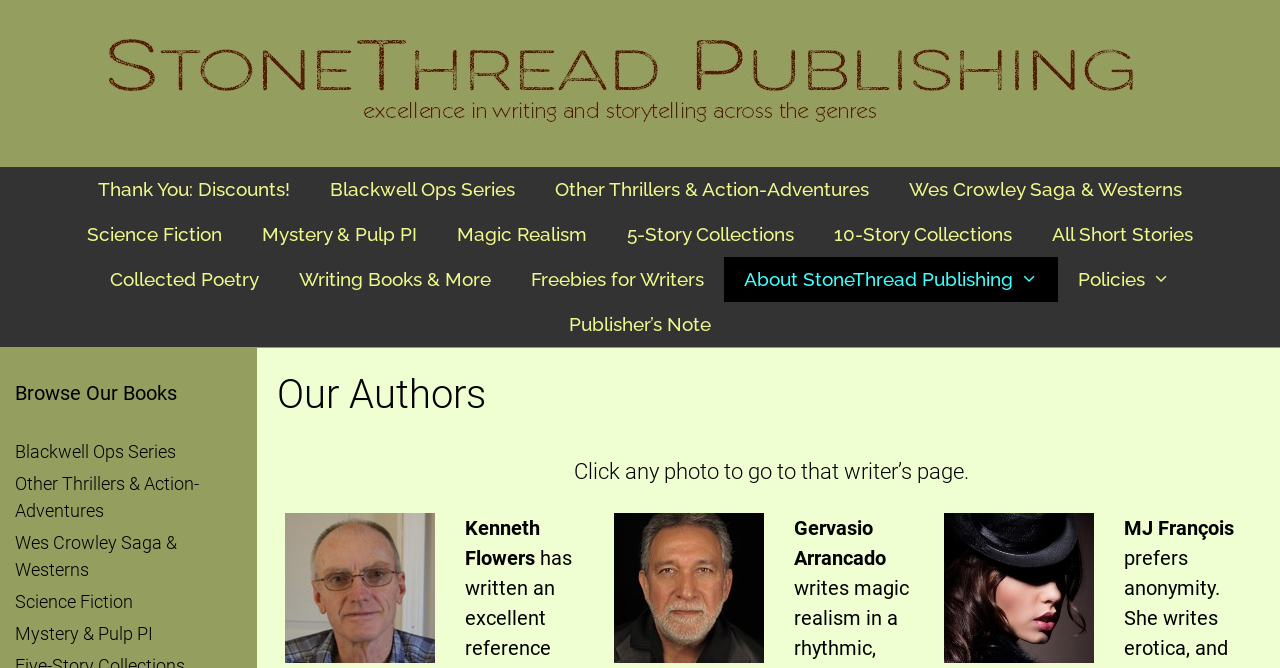Specify the bounding box coordinates of the area that needs to be clicked to achieve the following instruction: "Read about the publisher".

[0.565, 0.385, 0.827, 0.452]